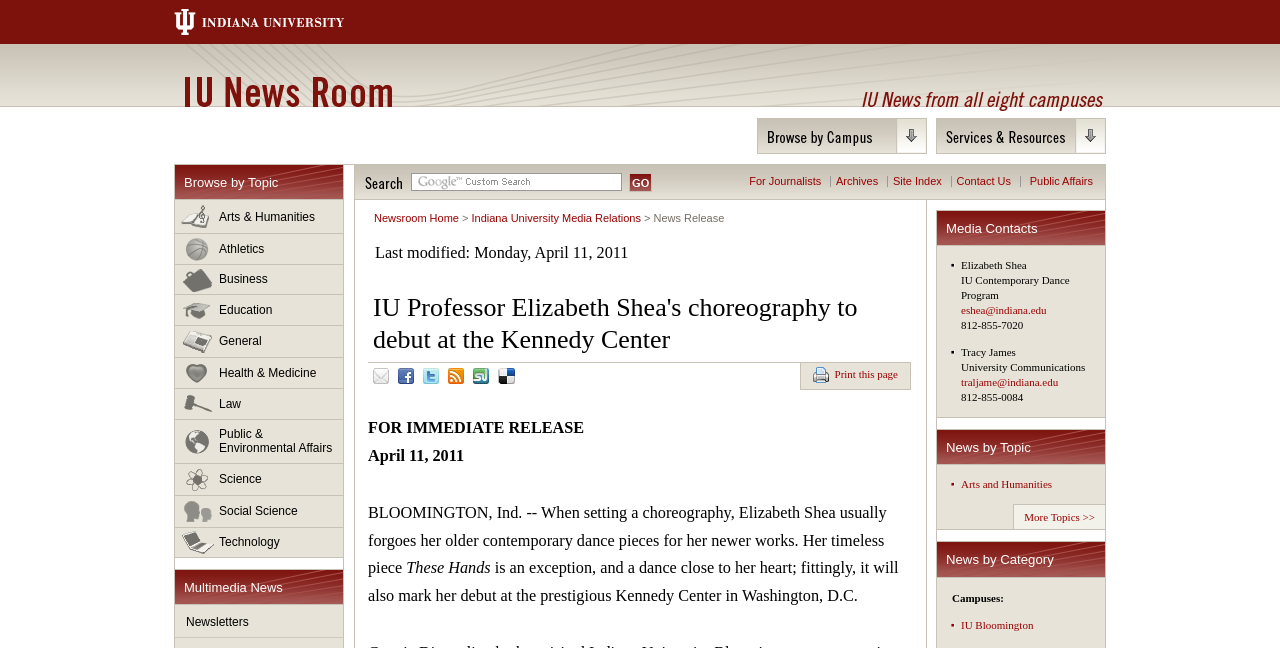Generate a comprehensive description of the webpage content.

The webpage is about IU Professor Elizabeth Shea's choreography debuting at the Kennedy Center. At the top, there is a heading "IU Professor Elizabeth Shea's choreography to debut at the Kennedy Center" followed by a series of links to Indiana University, IU News Room, and other related topics. Below this, there are several headings and links organized into categories such as "Browse by Topic", "Multimedia News", and "News by Topic". 

On the left side, there is a search bar with a "GO" button, and below it, there are links to "For Journalists", "Archives", "Site Index", "Contact Us", and "Public Affairs". 

In the main content area, there is a heading "Media Contacts" with contact information for Elizabeth Shea and Tracy James. Below this, there are headings "News by Topic" and "News by Category" with links to various topics and categories. 

Further down, there is a section with a heading "Campuses:" and a link to "IU Bloomington". Below this, there are links to "Newsroom Home", "Indiana University Media Relations", and "News Release". 

At the bottom, there is a section with a heading "IU Professor Elizabeth Shea's choreography to debut at the Kennedy Center" and a paragraph of text describing Elizabeth Shea's choreography, including her piece "These Hands" which will debut at the Kennedy Center. There are also links to share the article on social media platforms and a link to print the page.